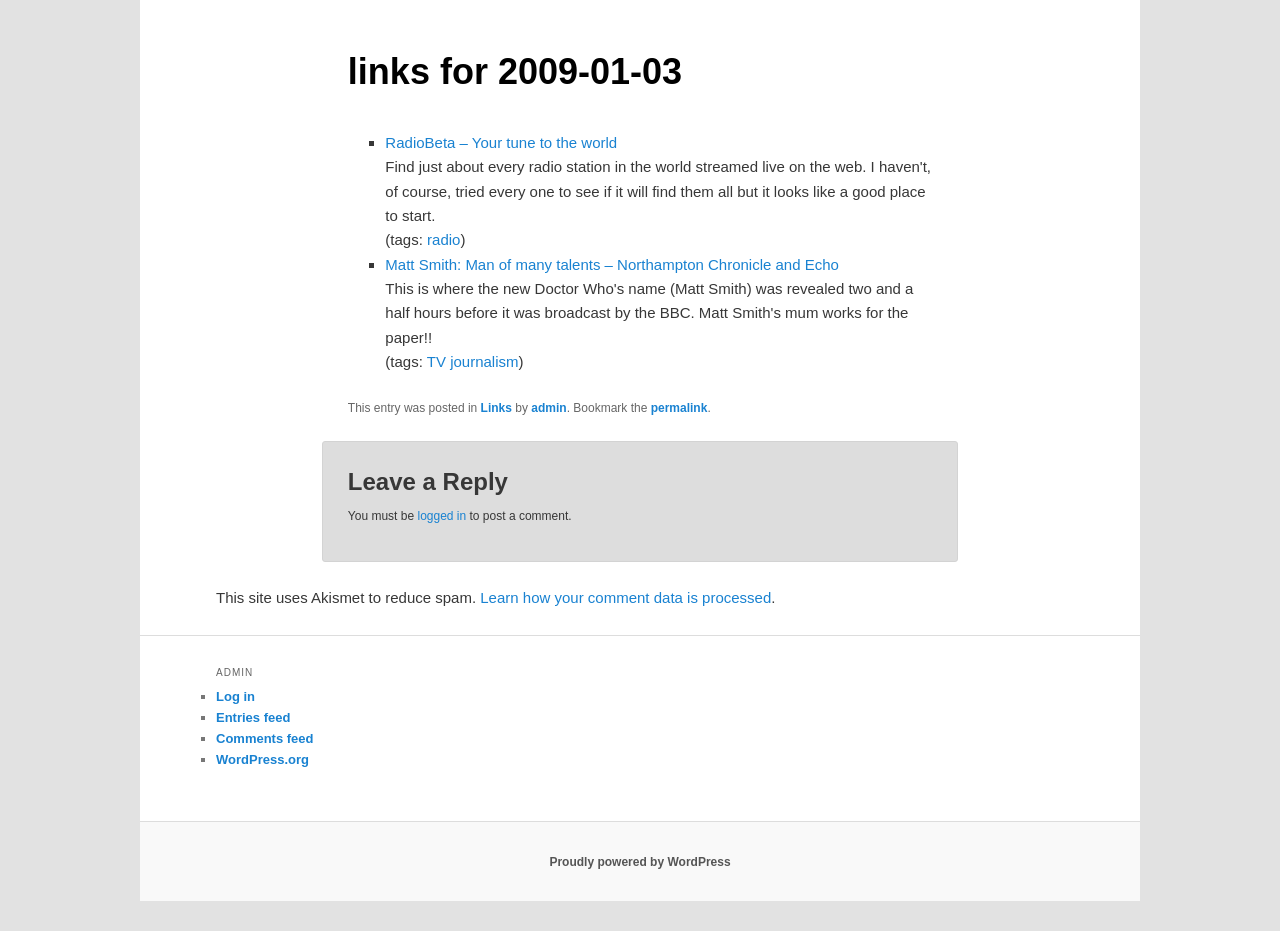Please determine the bounding box coordinates for the element with the description: "journalism".

[0.352, 0.379, 0.405, 0.398]